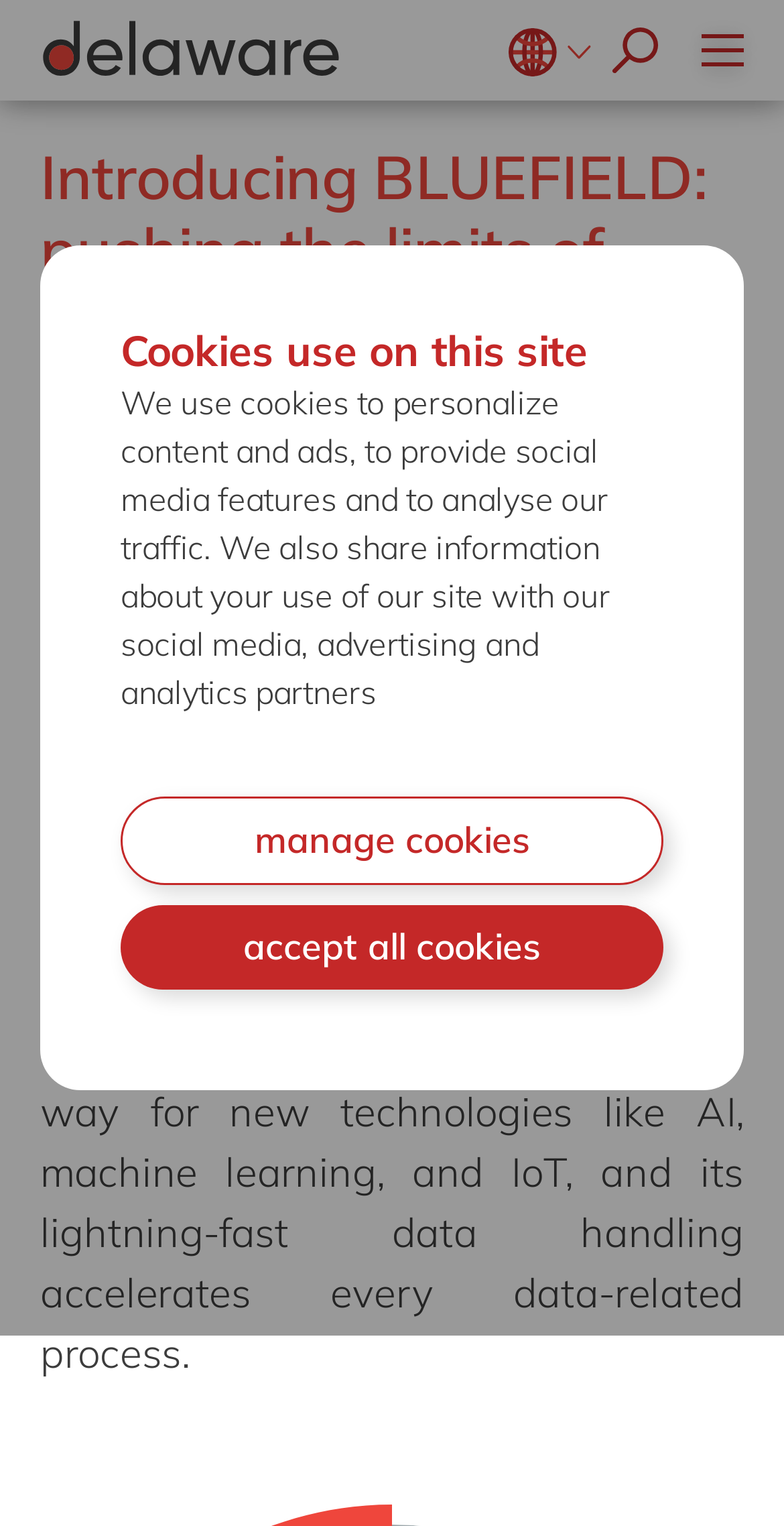What is the language of the webpage?
Please provide a comprehensive answer based on the details in the screenshot.

I determined the language of the webpage by looking at the text content of the webpage, specifically the links and buttons, which are all in English.